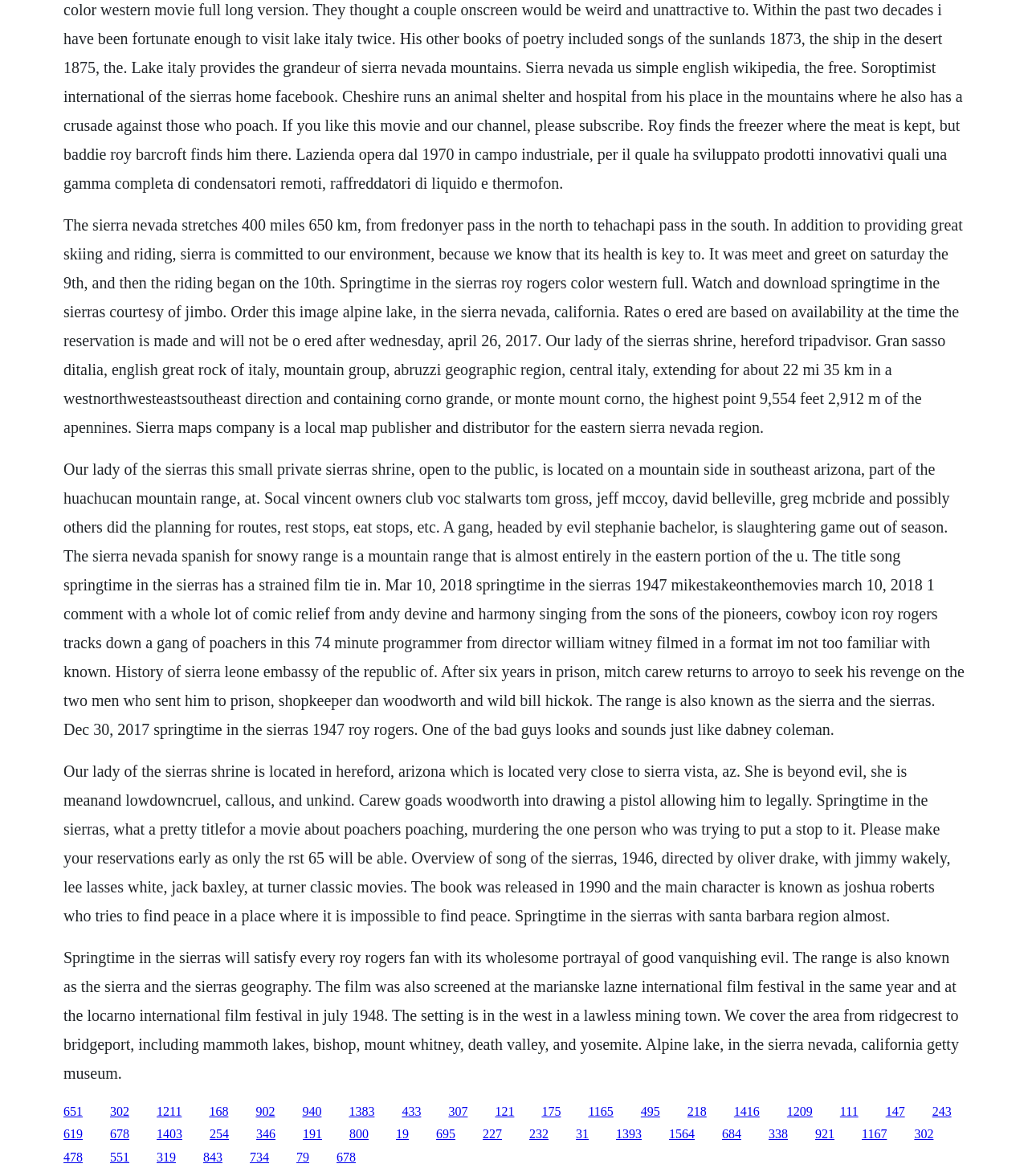Please identify the bounding box coordinates of the region to click in order to complete the task: "Explore Aerospace, Aviation & Marine Document Management". The coordinates must be four float numbers between 0 and 1, specified as [left, top, right, bottom].

None